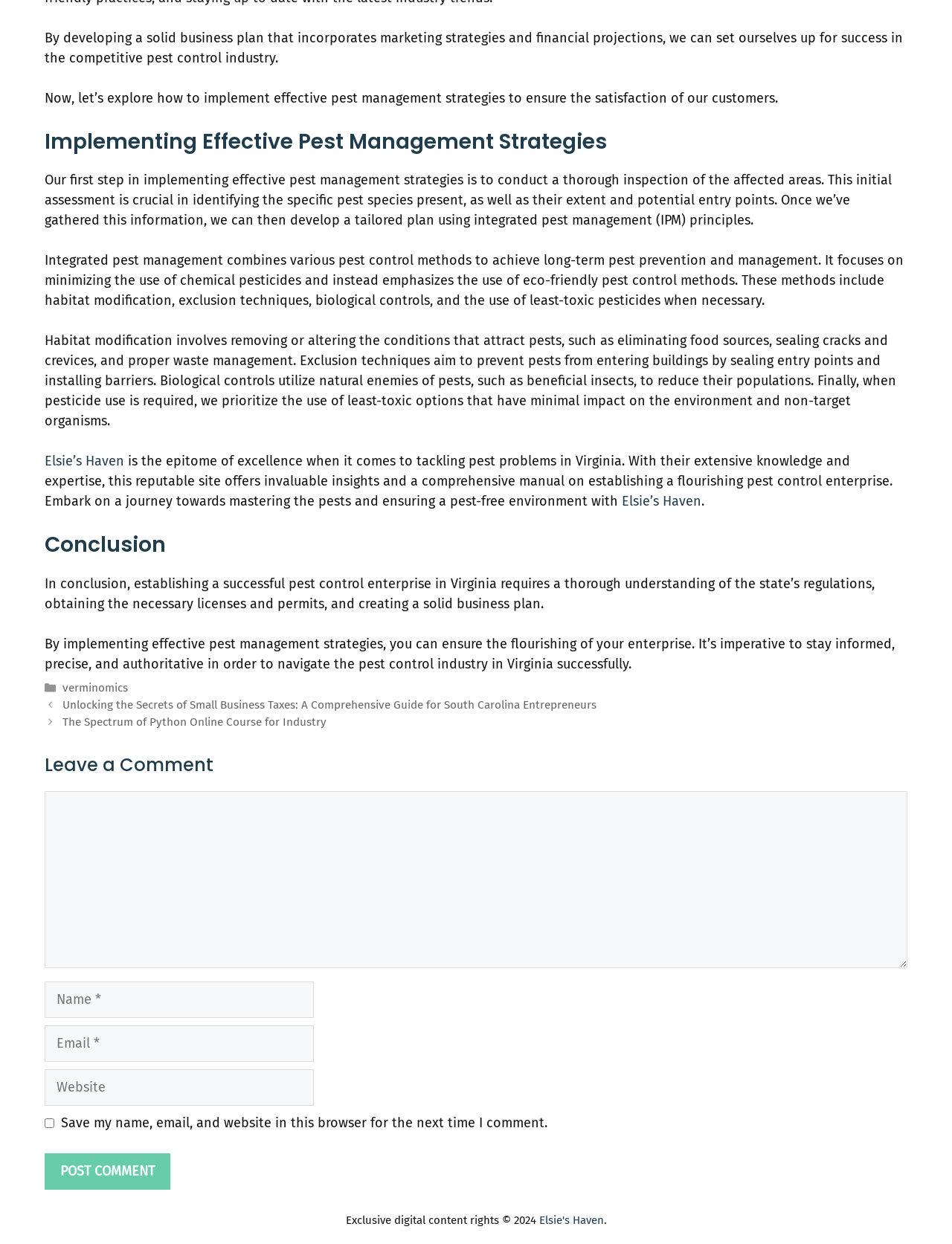Using the provided element description "parent_node: Comment name="author" placeholder="Name *"", determine the bounding box coordinates of the UI element.

[0.047, 0.789, 0.33, 0.818]